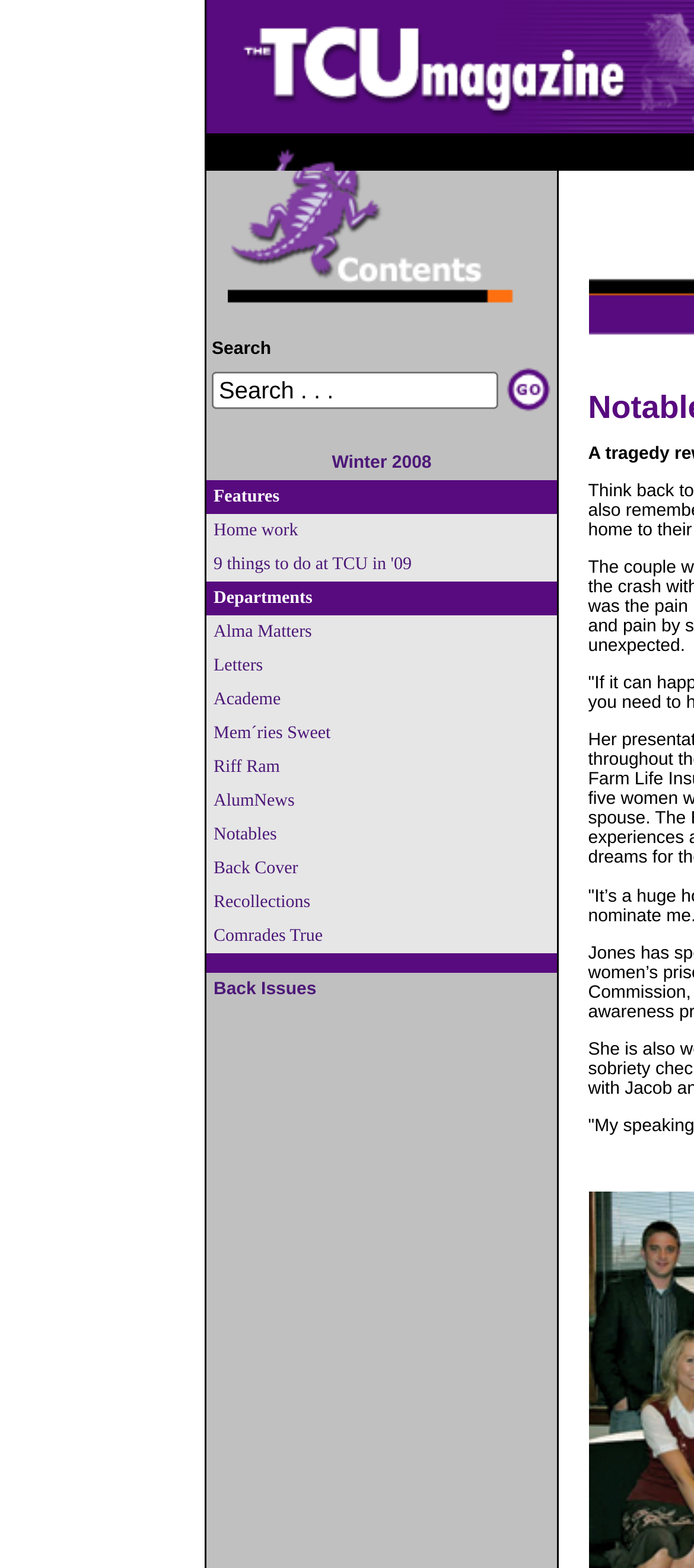Using the element description provided, determine the bounding box coordinates in the format (top-left x, top-left y, bottom-right x, bottom-right y). Ensure that all values are floating point numbers between 0 and 1. Element description: Mem´ries Sweet

[0.308, 0.462, 0.476, 0.474]